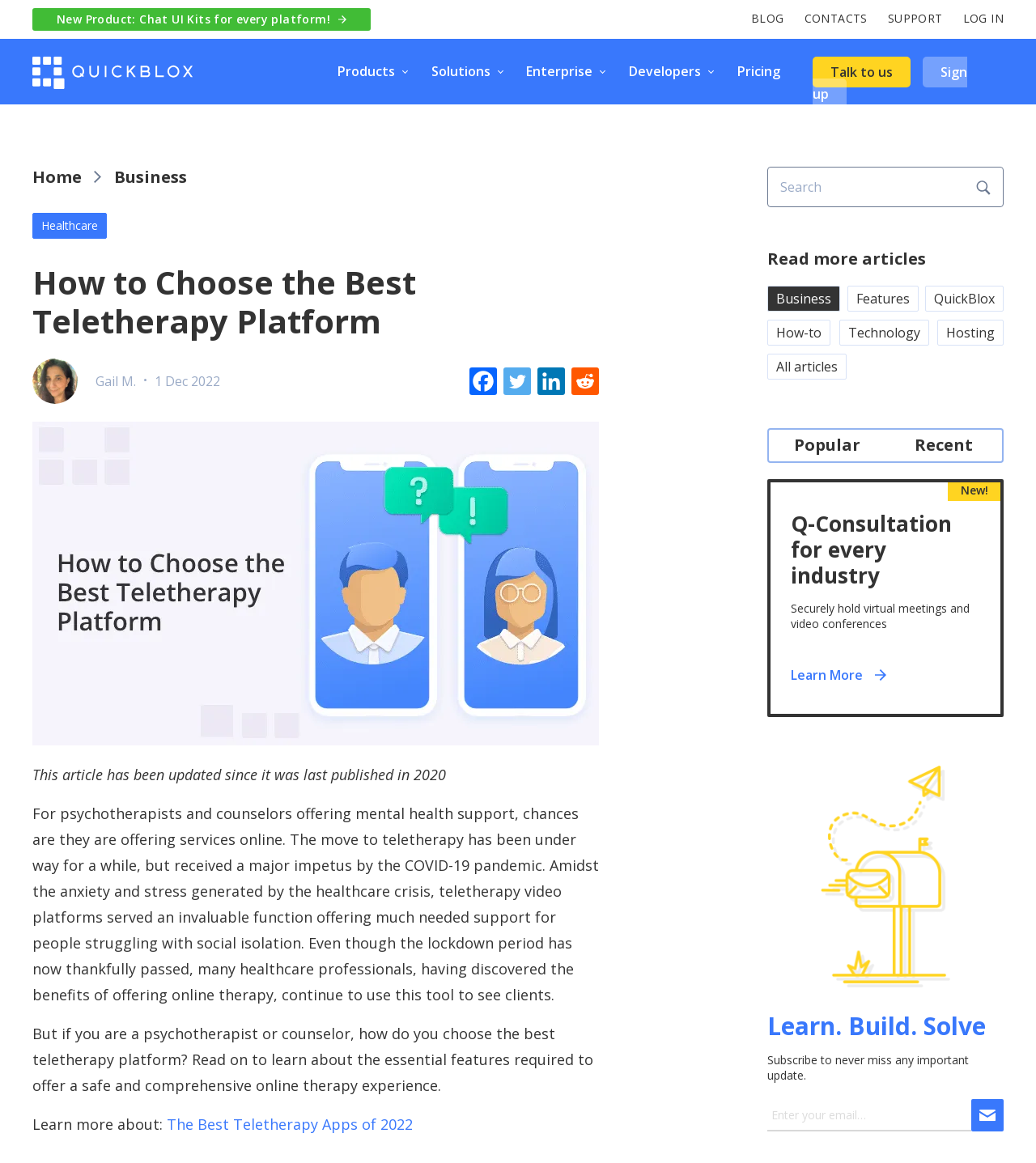What is the purpose of the search box?
Please respond to the question thoroughly and include all relevant details.

The search box is located on the top right corner of the webpage, and it allows users to search for specific content on the website.